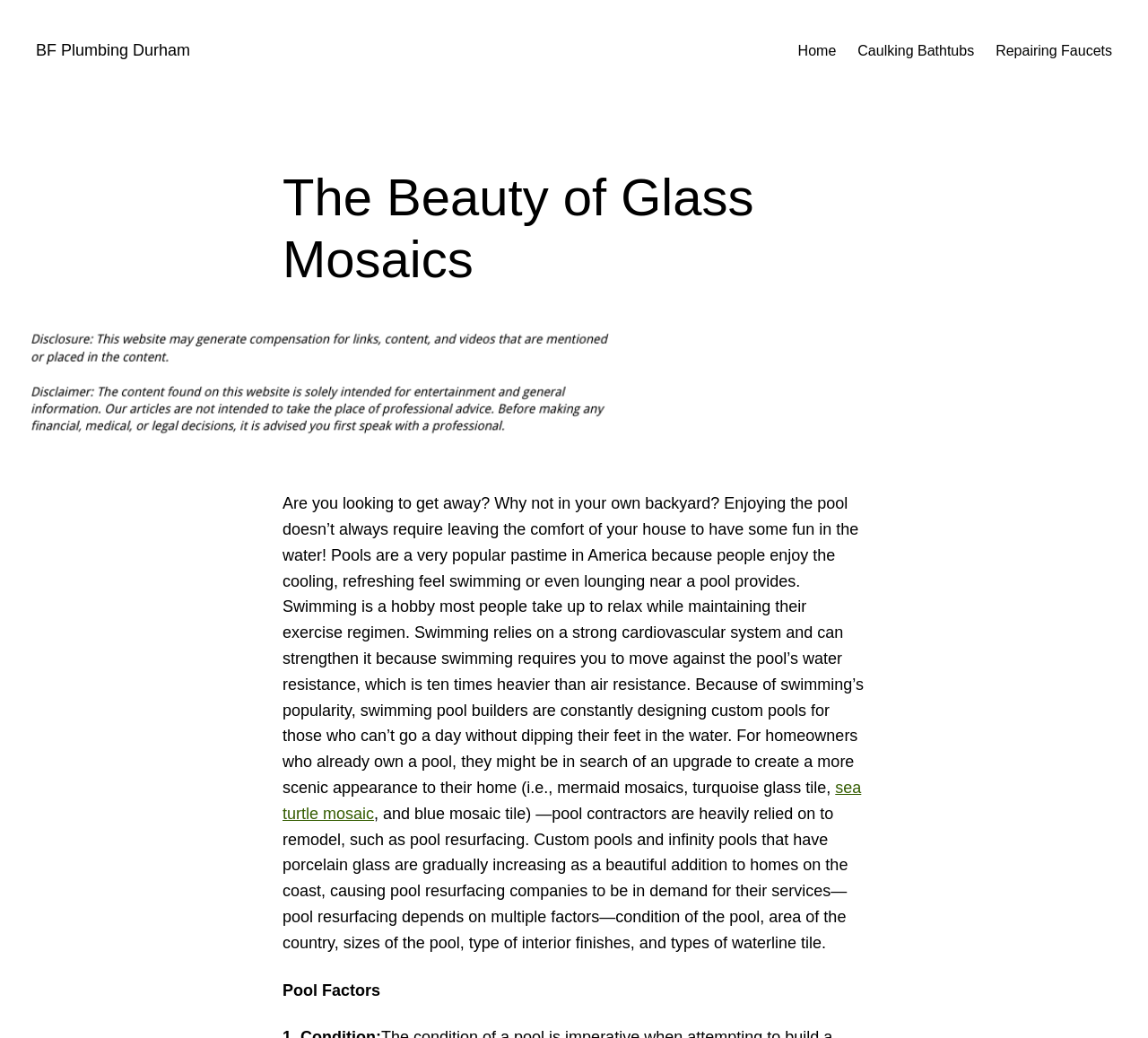Determine the title of the webpage and give its text content.

The Beauty of Glass Mosaics